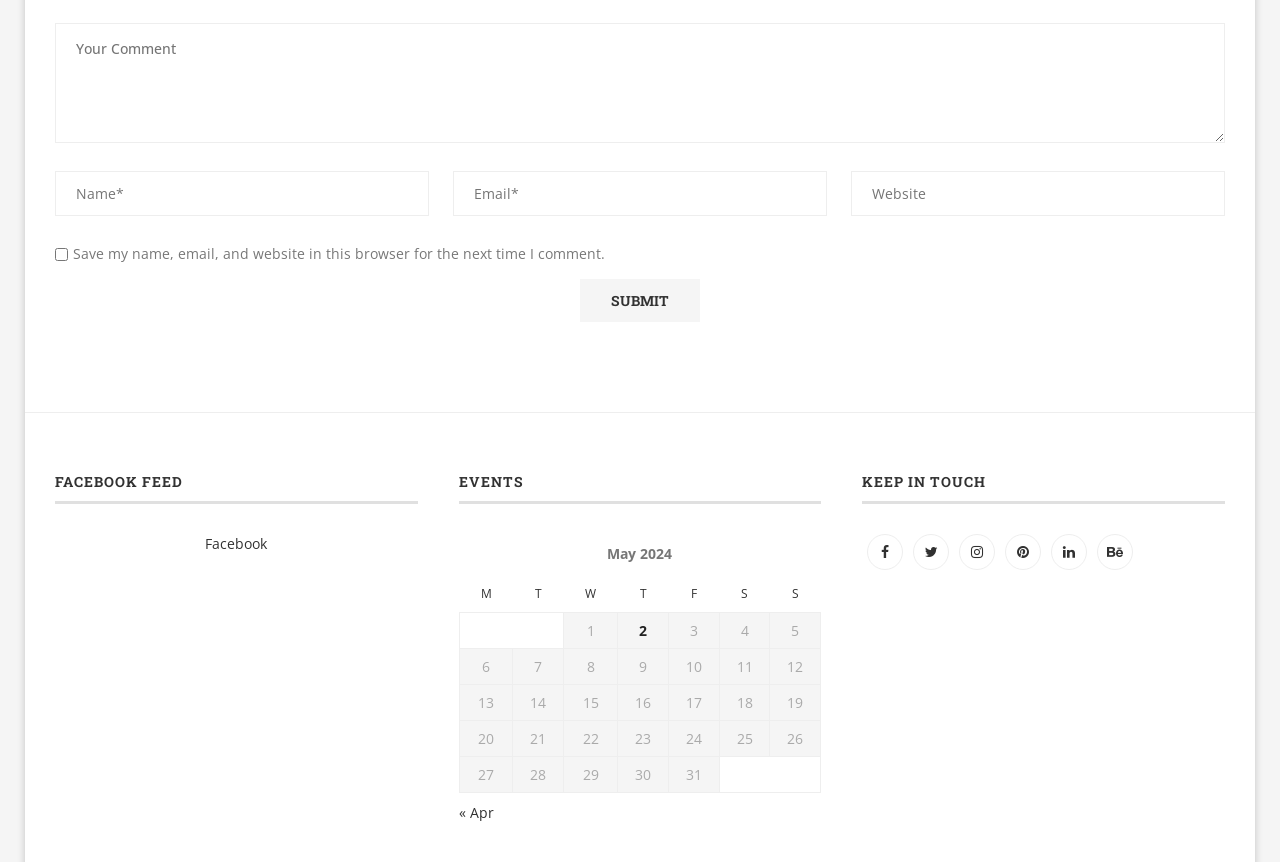Can you identify the bounding box coordinates of the clickable region needed to carry out this instruction: 'Visit Facebook'? The coordinates should be four float numbers within the range of 0 to 1, stated as [left, top, right, bottom].

[0.16, 0.62, 0.209, 0.642]